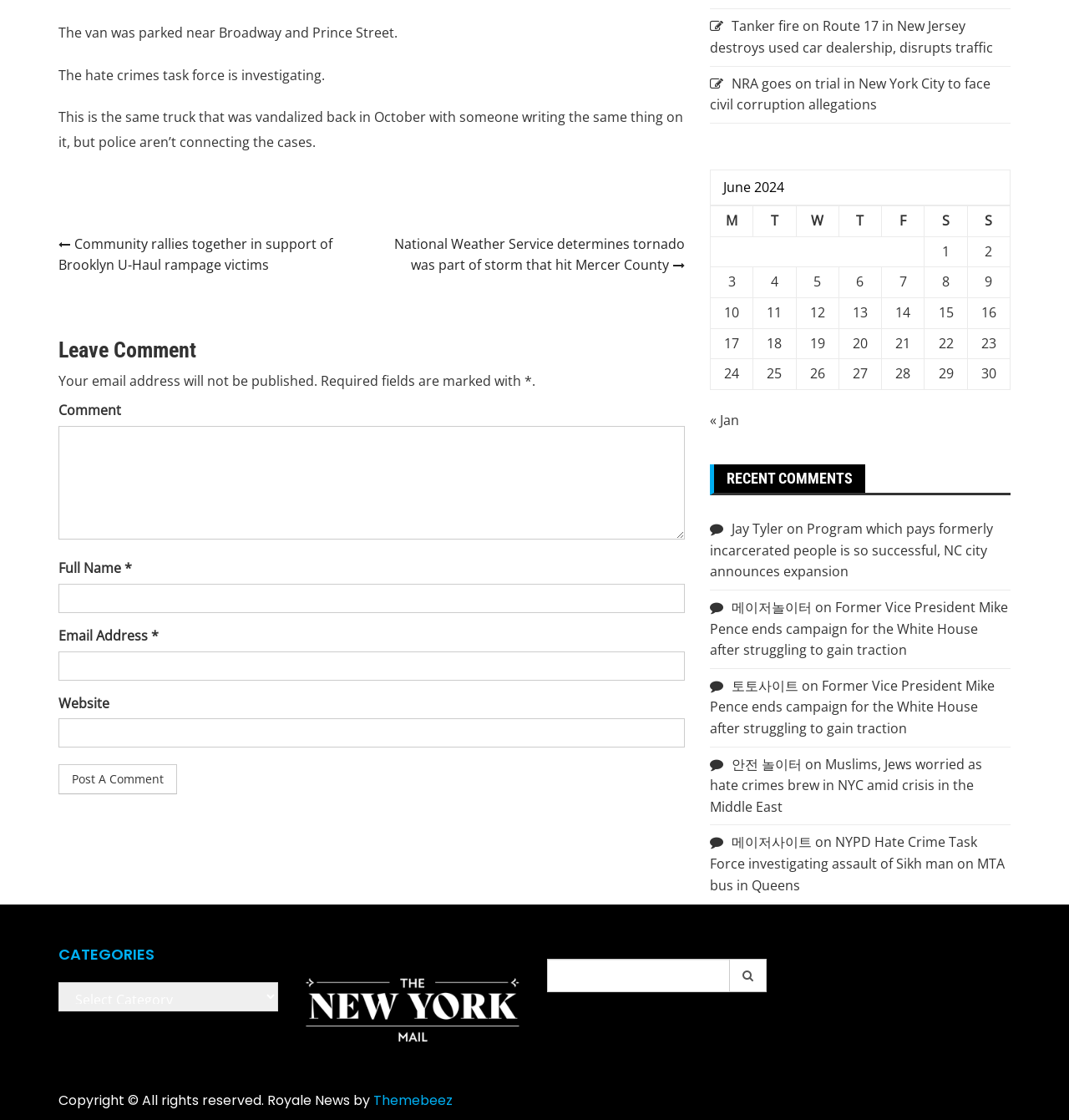Identify the bounding box coordinates of the clickable section necessary to follow the following instruction: "View the 'June 2024' calendar". The coordinates should be presented as four float numbers from 0 to 1, i.e., [left, top, right, bottom].

[0.664, 0.151, 0.945, 0.348]